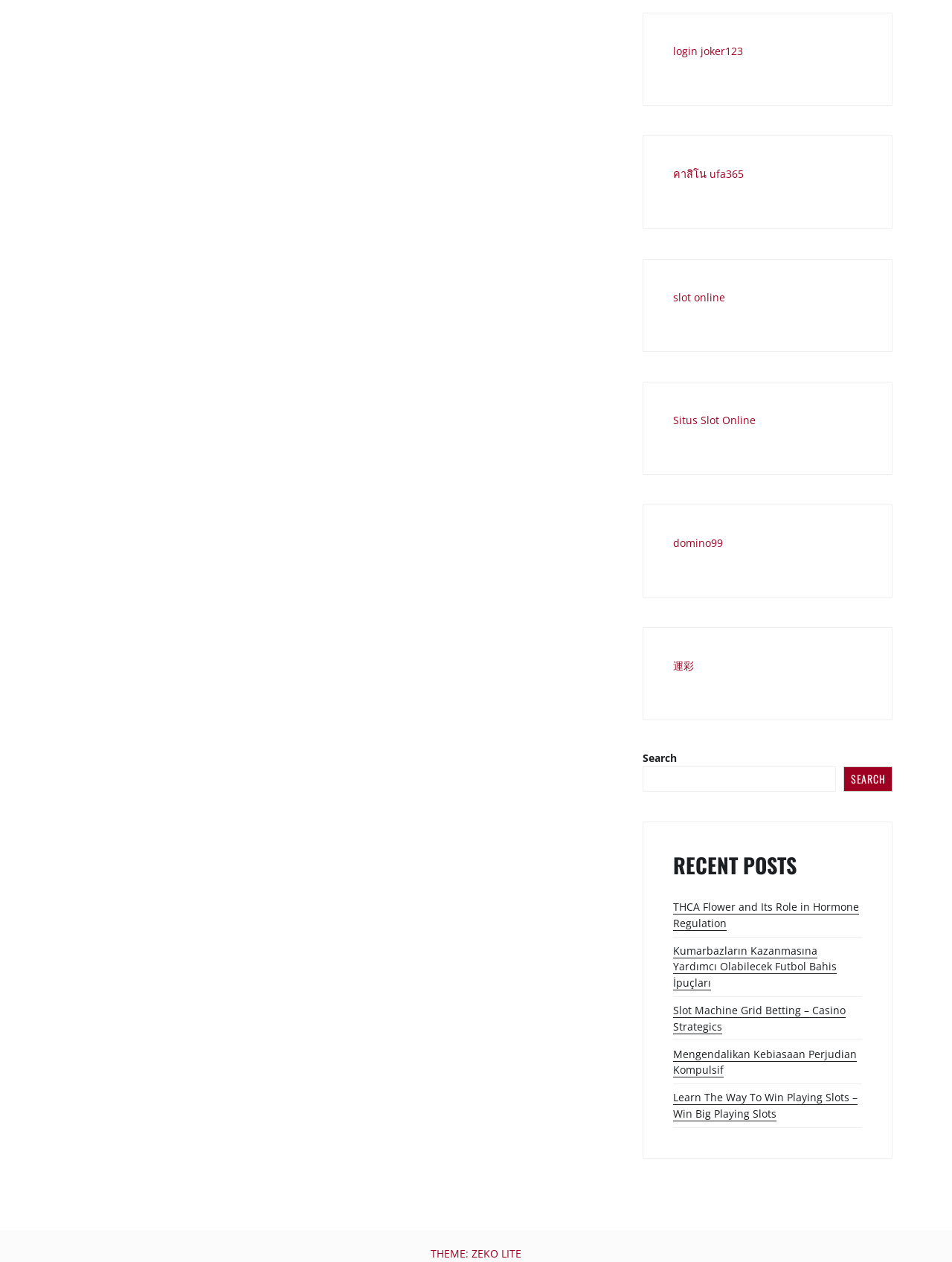What is the theme of the webpage?
Based on the image, please offer an in-depth response to the question.

The link 'THEME: ZEKO LITE' is located at the bottom of the webpage, which suggests that the theme of the webpage is ZEKO LITE.